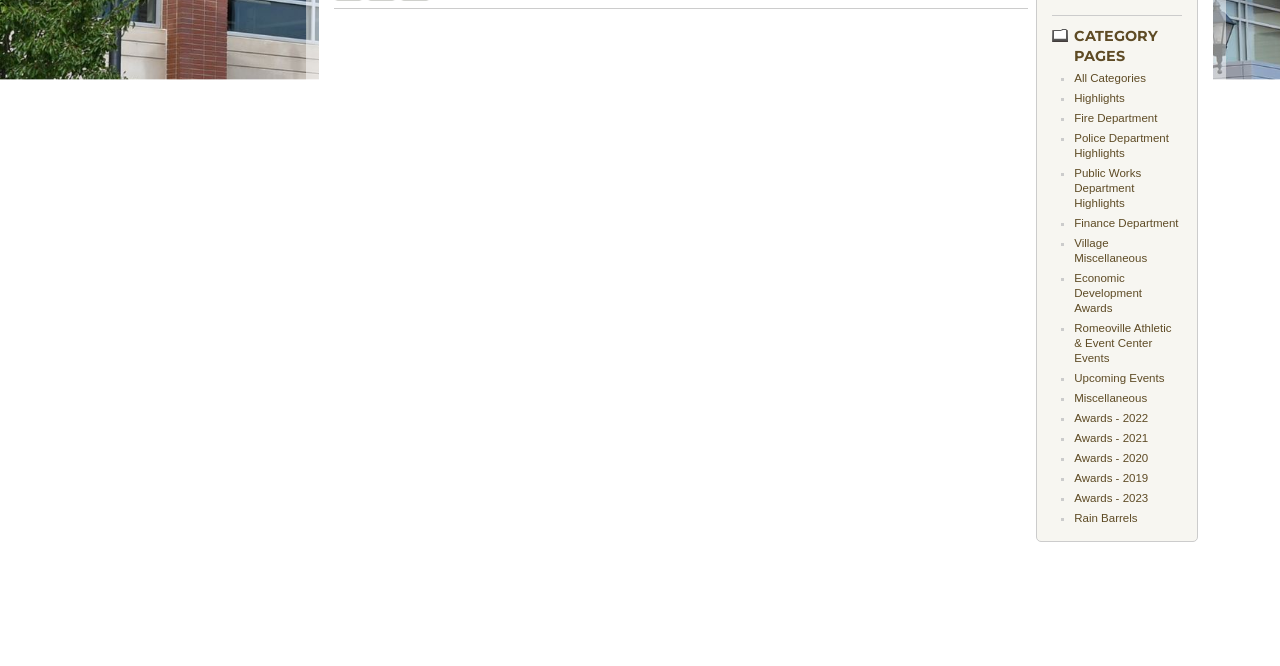Based on the element description All Categories, identify the bounding box coordinates for the UI element. The coordinates should be in the format (top-left x, top-left y, bottom-right x, bottom-right y) and within the 0 to 1 range.

[0.839, 0.109, 0.895, 0.127]